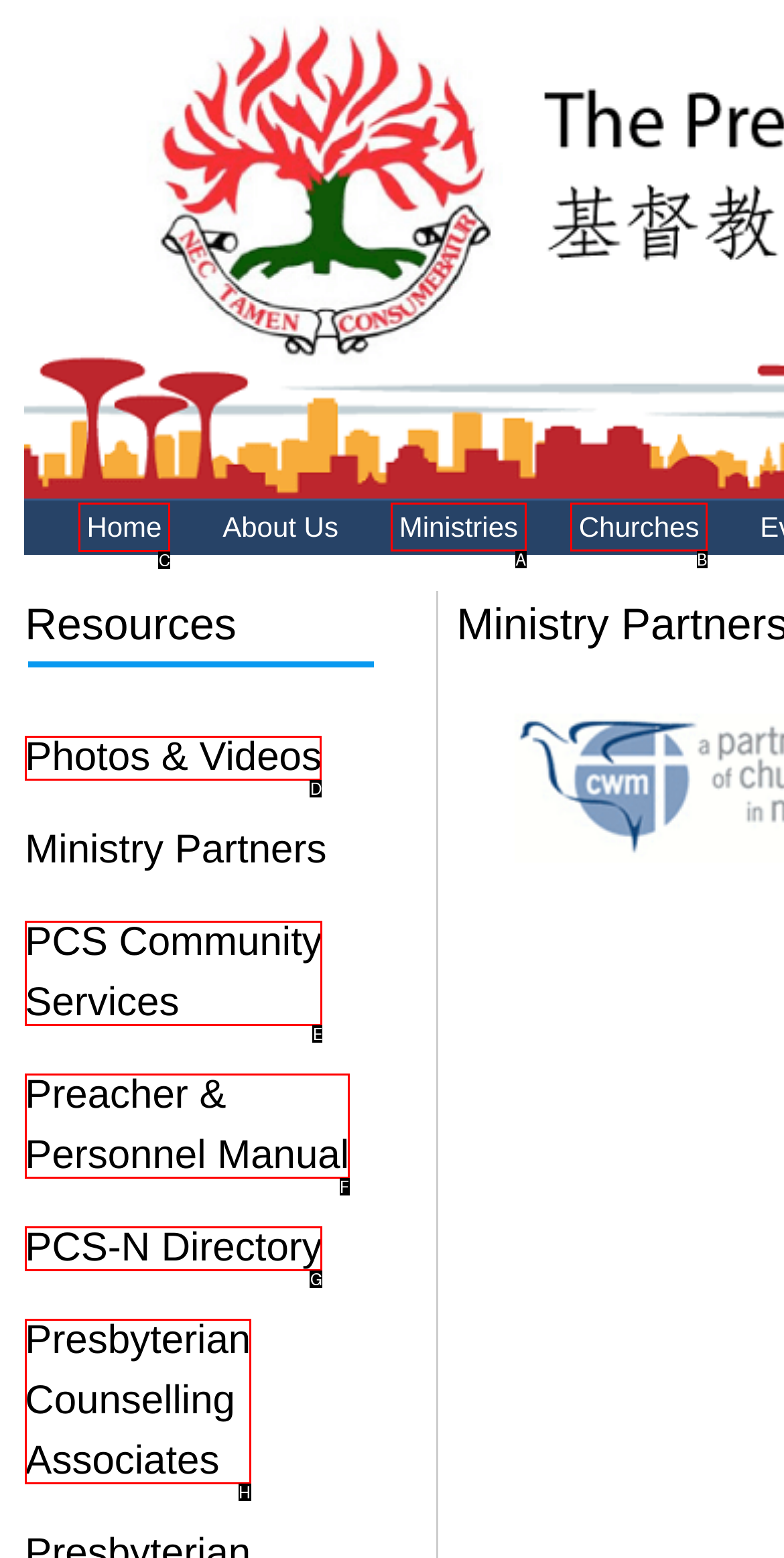Determine the letter of the UI element that you need to click to perform the task: go to home page.
Provide your answer with the appropriate option's letter.

C